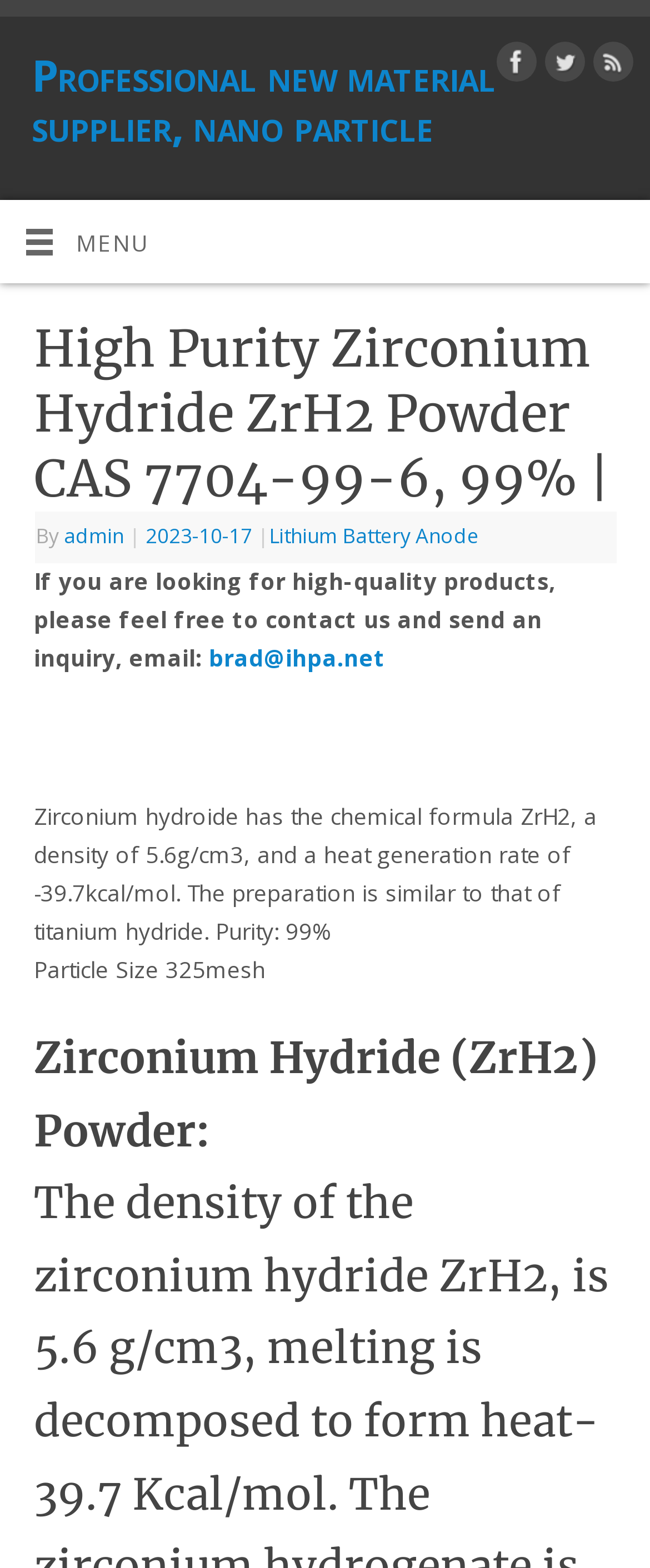Identify and extract the main heading from the webpage.

High Purity Zirconium Hydride ZrH2 Powder CAS 7704-99-6, 99% |